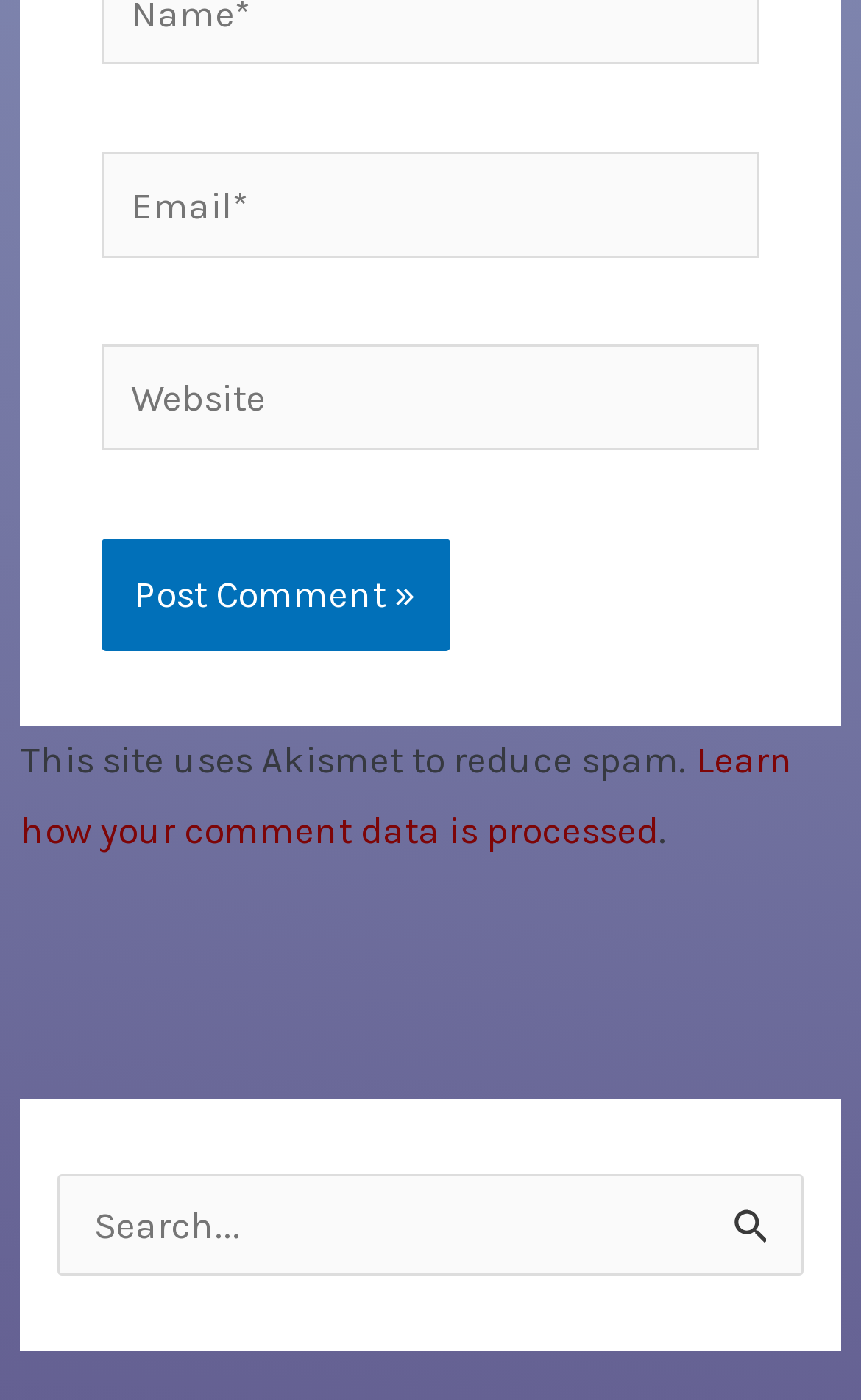Determine the bounding box for the HTML element described here: "parent_node: Search for: name="s" placeholder="Search..."". The coordinates should be given as [left, top, right, bottom] with each number being a float between 0 and 1.

[0.067, 0.839, 0.933, 0.912]